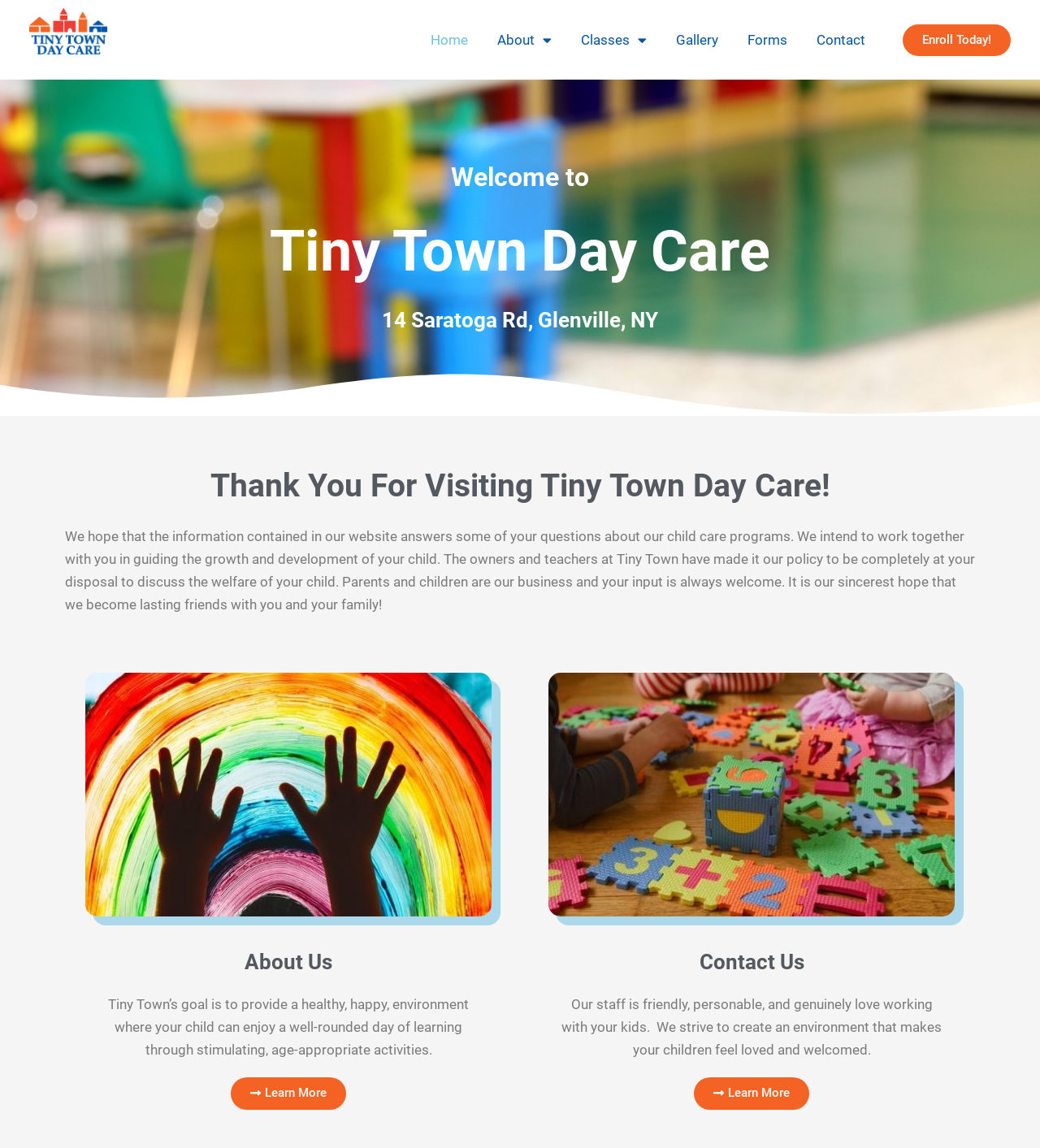Answer this question in one word or a short phrase: What can parents do on the website?

Learn more